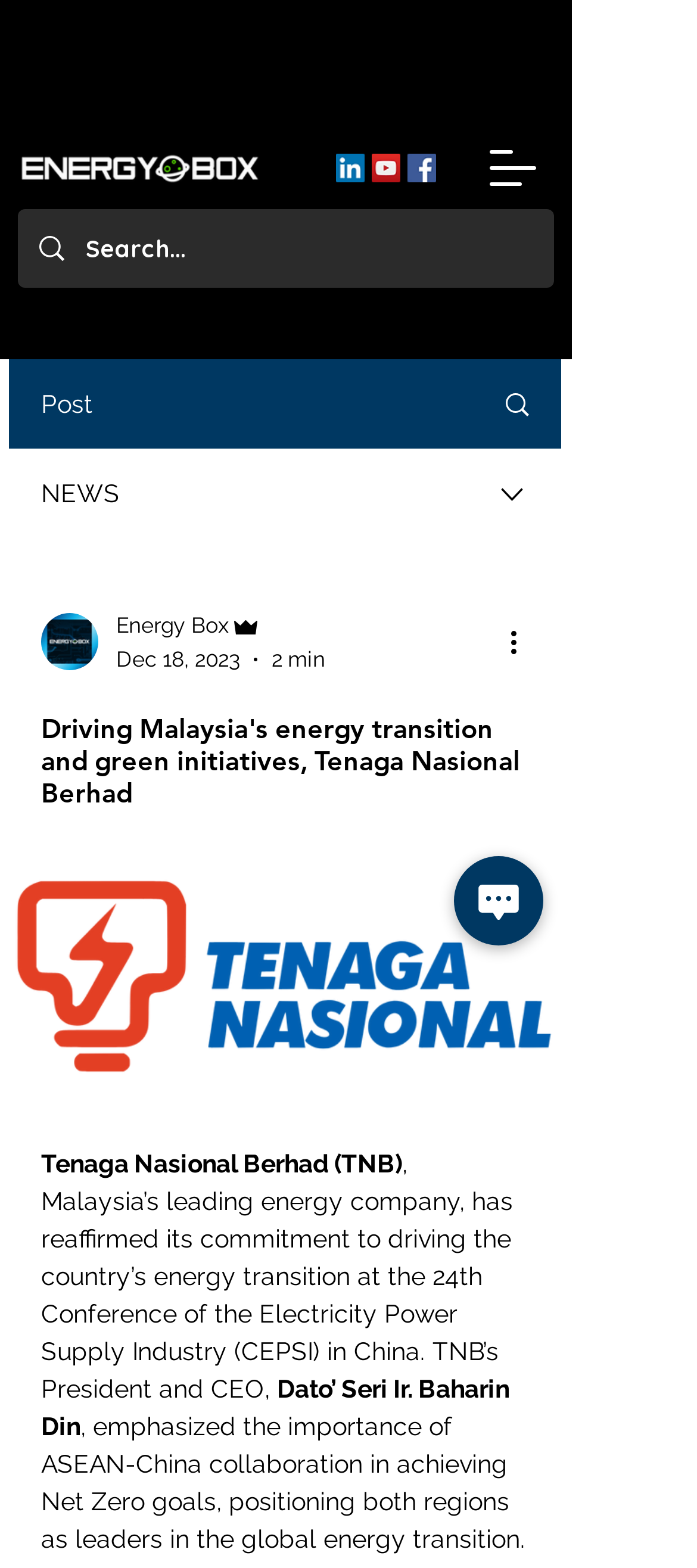What is the social media platform with a link on the top right?
Answer the question in a detailed and comprehensive manner.

I found the social media platform with a link on the top right by looking at the links in the social bar section, which includes links to LinkedIn, YouTube, and Facebook.